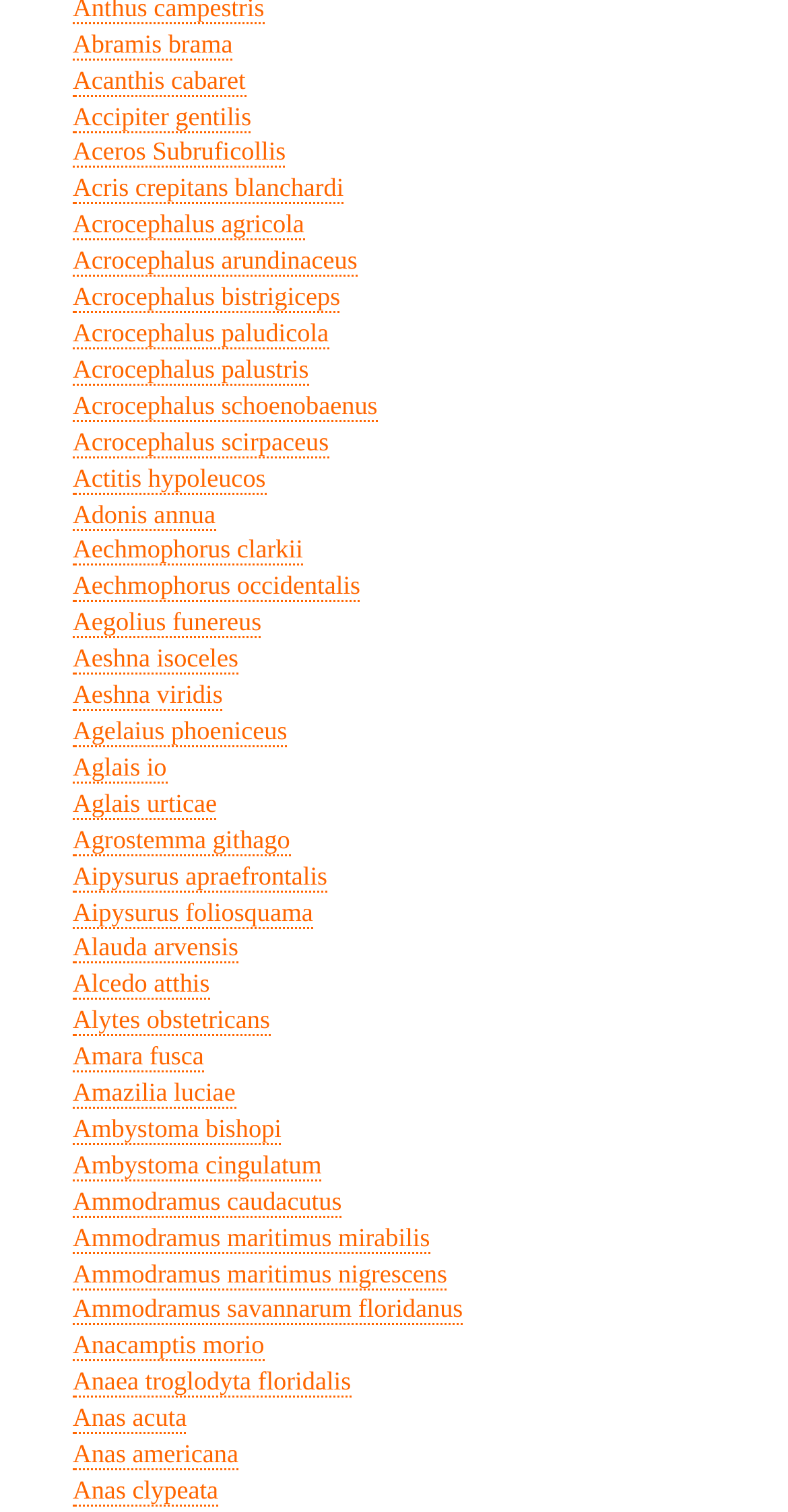Determine the bounding box coordinates of the target area to click to execute the following instruction: "View information about Acanthis cabaret."

[0.092, 0.044, 0.312, 0.064]